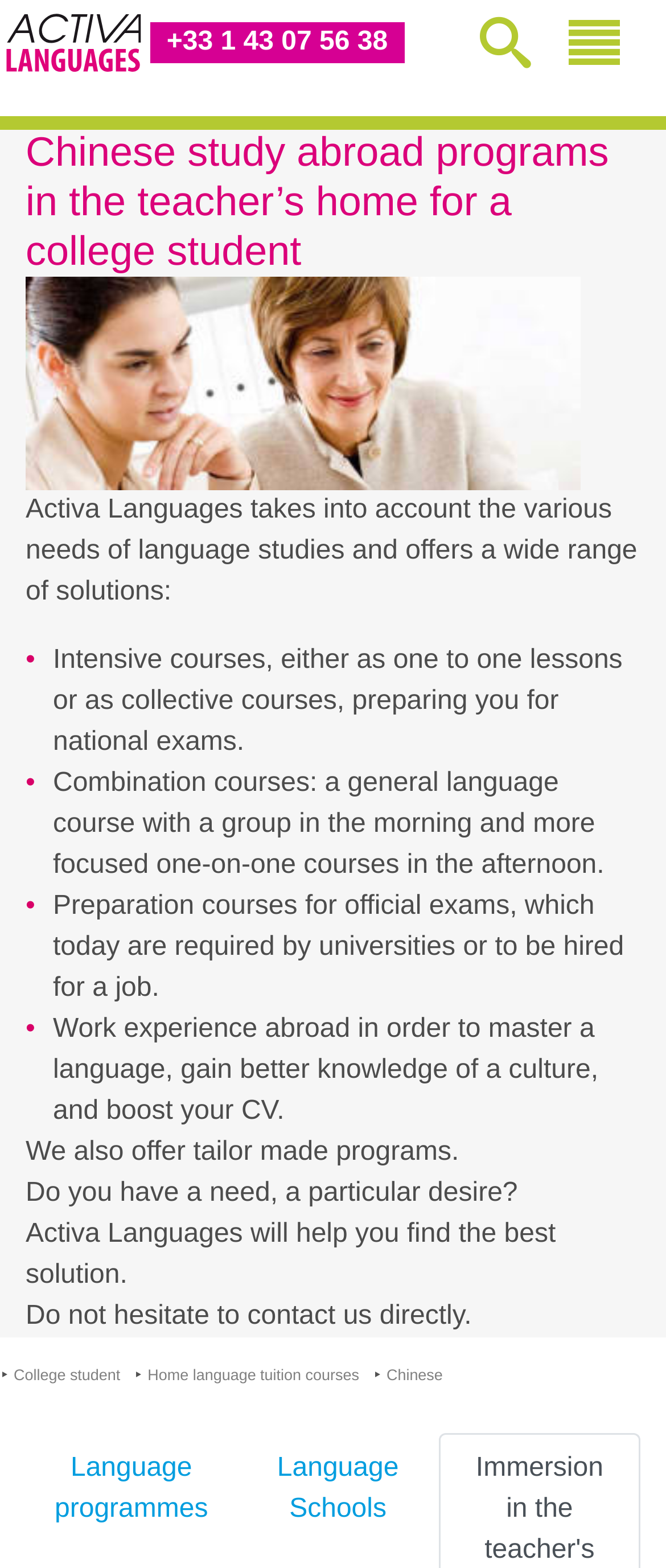What language is mentioned on the webpage?
Look at the image and answer the question with a single word or phrase.

Chinese